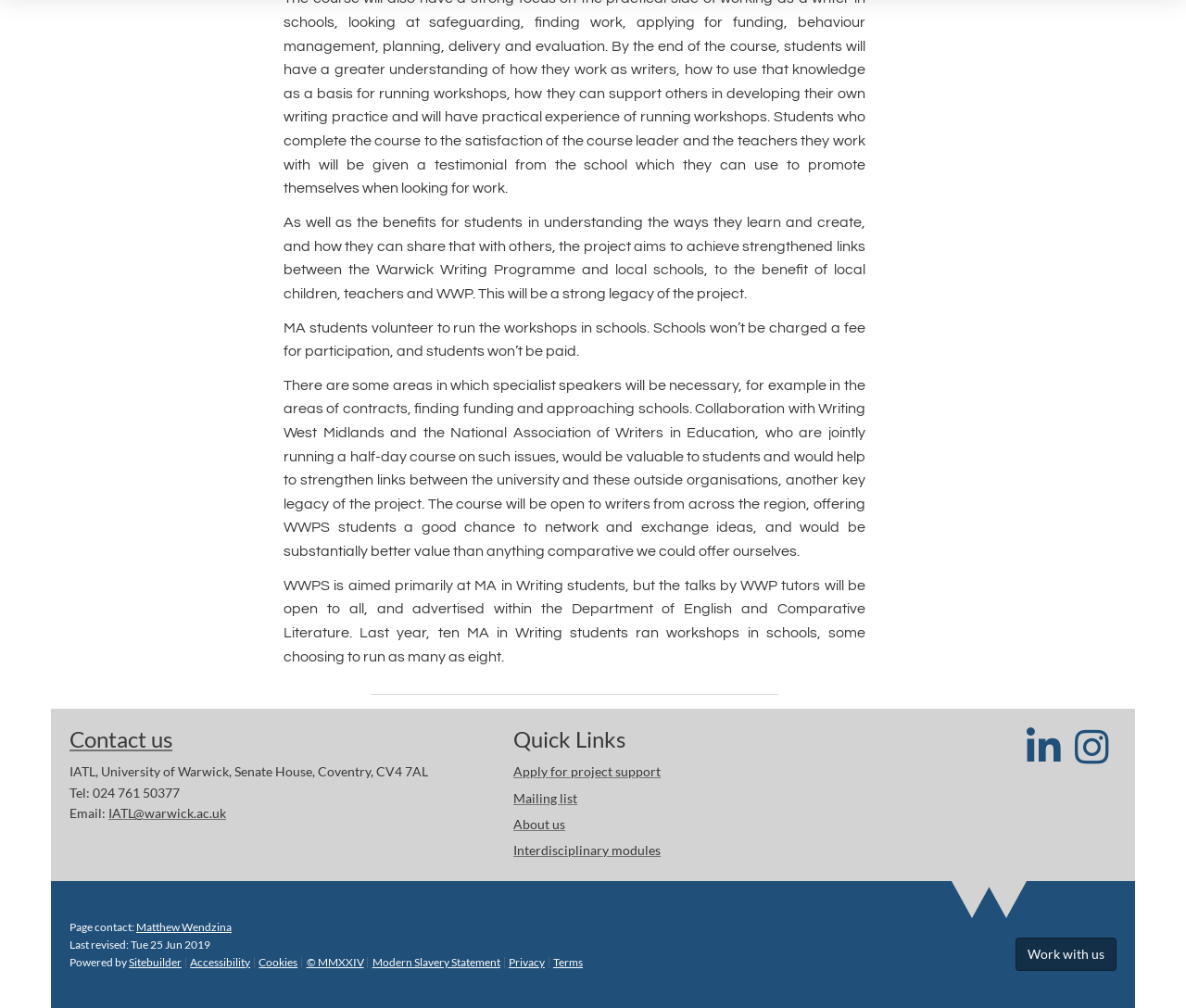What is the contact email address?
Look at the image and provide a detailed response to the question.

I found the contact email address by looking at the 'Contact us' section, where I saw a link with the text 'IATL@warwick.ac.uk'.